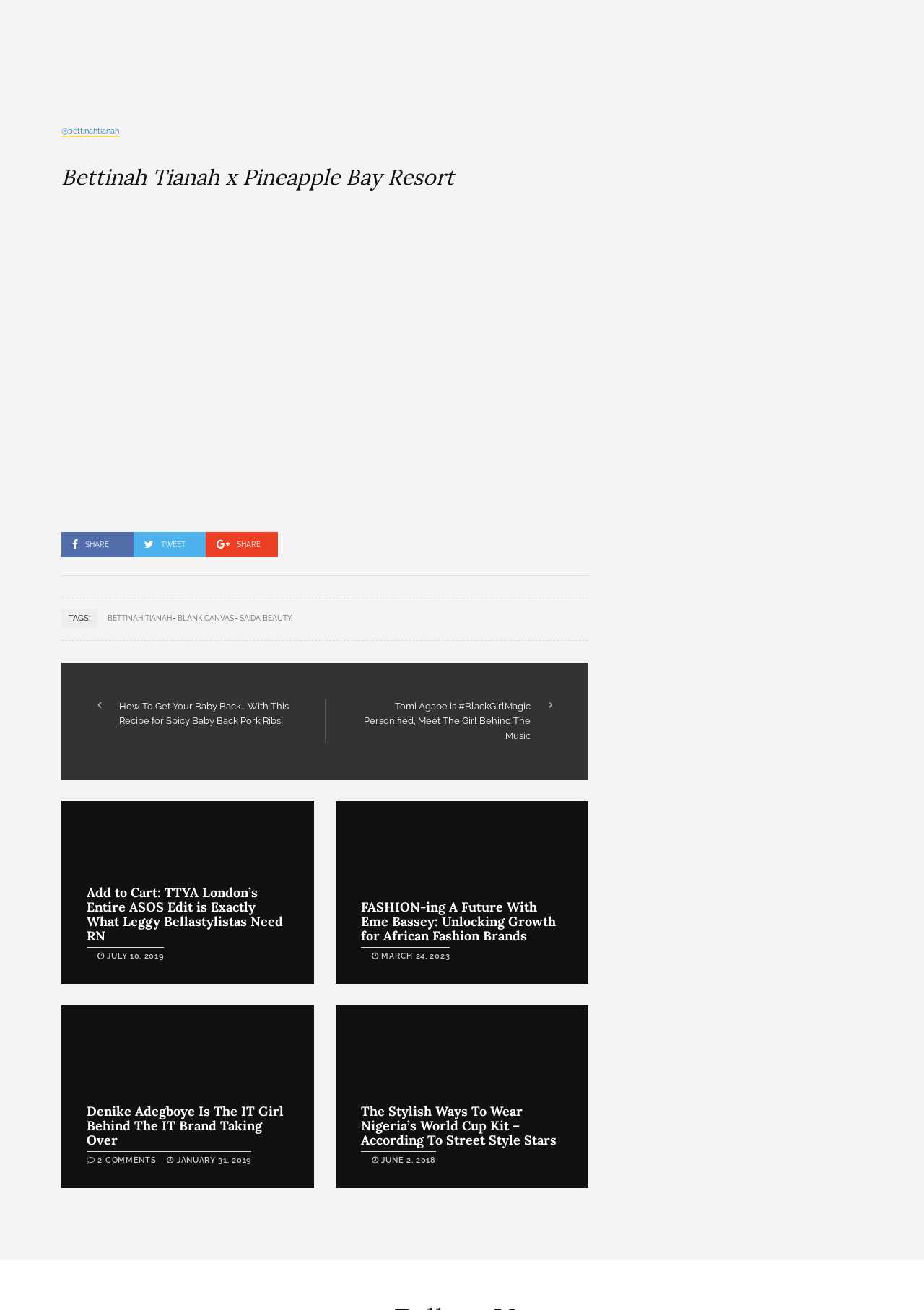Determine the bounding box coordinates for the UI element described. Format the coordinates as (top-left x, top-left y, bottom-right x, bottom-right y) and ensure all values are between 0 and 1. Element description: Seeds and Strains

None